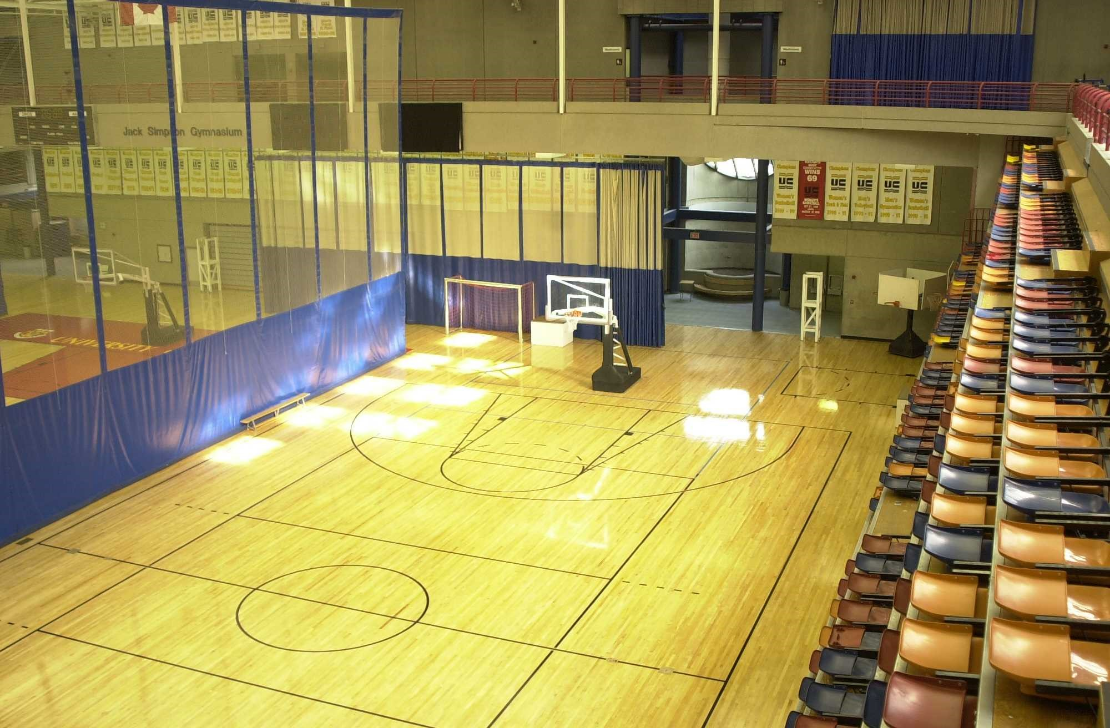Answer this question in one word or a short phrase: Who is the gymnasium named after?

Jack Simpson